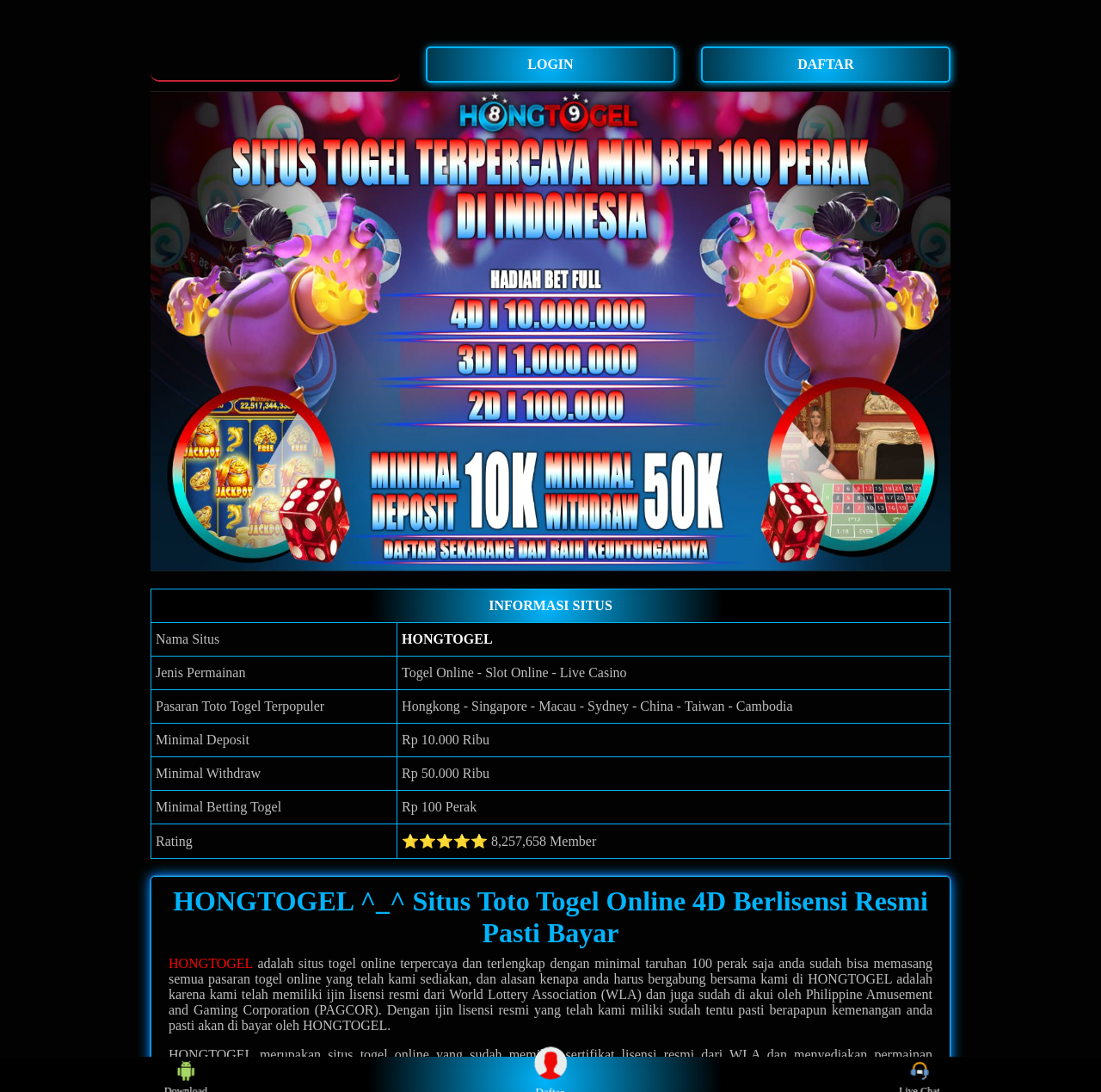What types of games are available?
Look at the image and answer the question using a single word or phrase.

Togel Online, Slot Online, Live Casino